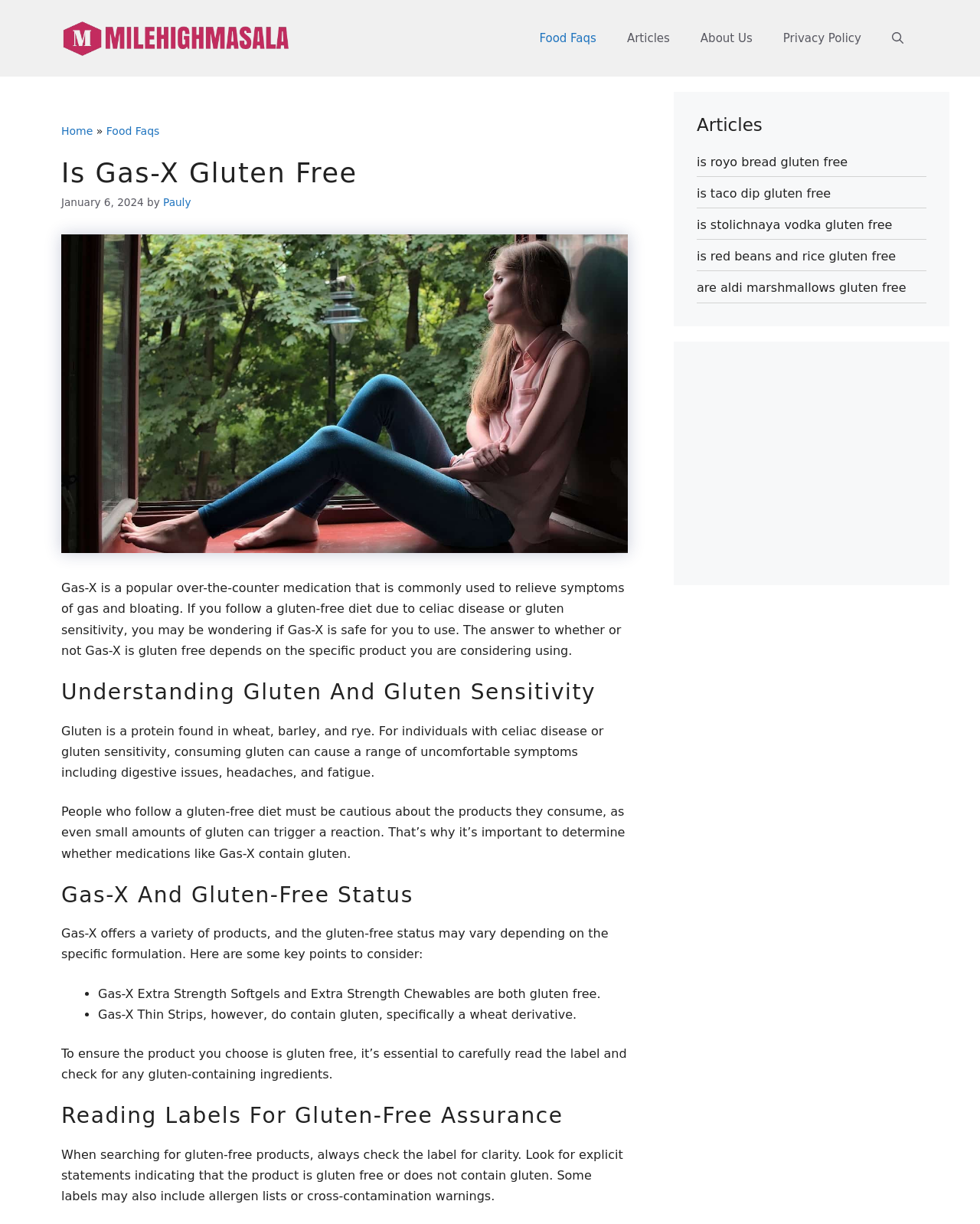Locate the bounding box coordinates of the element's region that should be clicked to carry out the following instruction: "Click the 'is royo bread gluten free' link". The coordinates need to be four float numbers between 0 and 1, i.e., [left, top, right, bottom].

[0.711, 0.126, 0.865, 0.138]